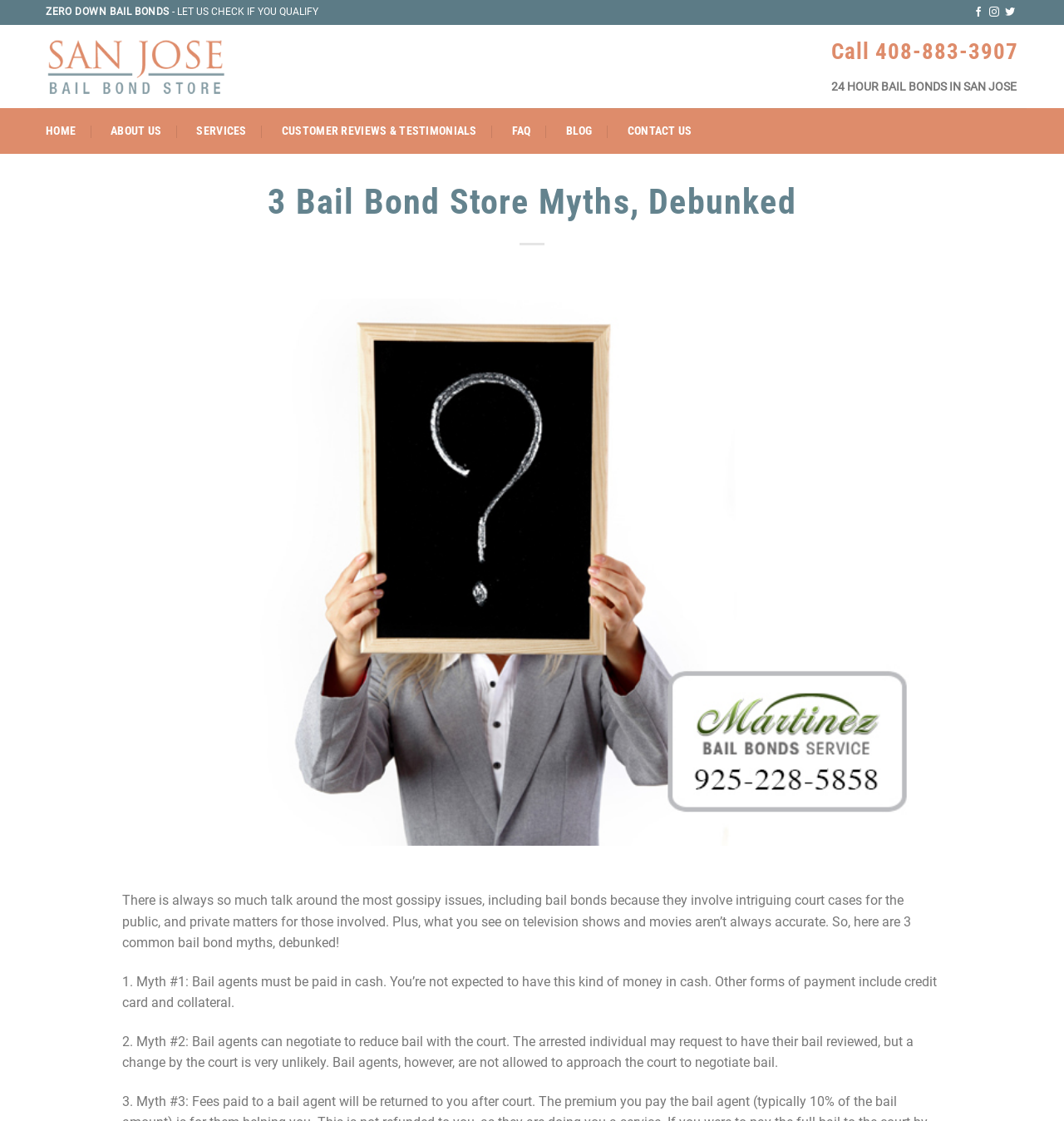Locate the bounding box coordinates of the clickable element to fulfill the following instruction: "Read about 3 common bail bond myths". Provide the coordinates as four float numbers between 0 and 1 in the format [left, top, right, bottom].

[0.115, 0.159, 0.885, 0.248]